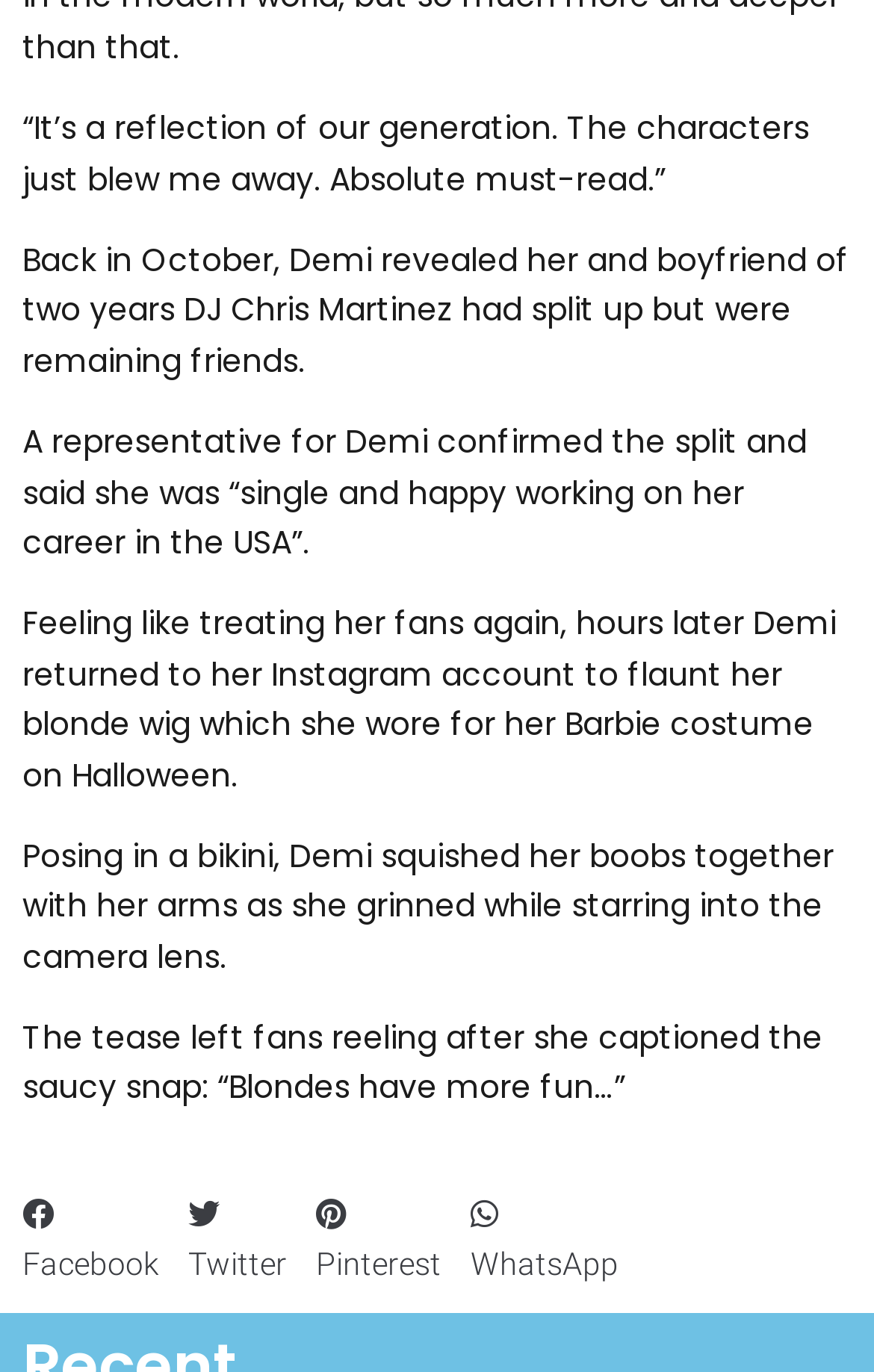What is Demi's hair color in the Instagram post?
Using the visual information from the image, give a one-word or short-phrase answer.

Blonde